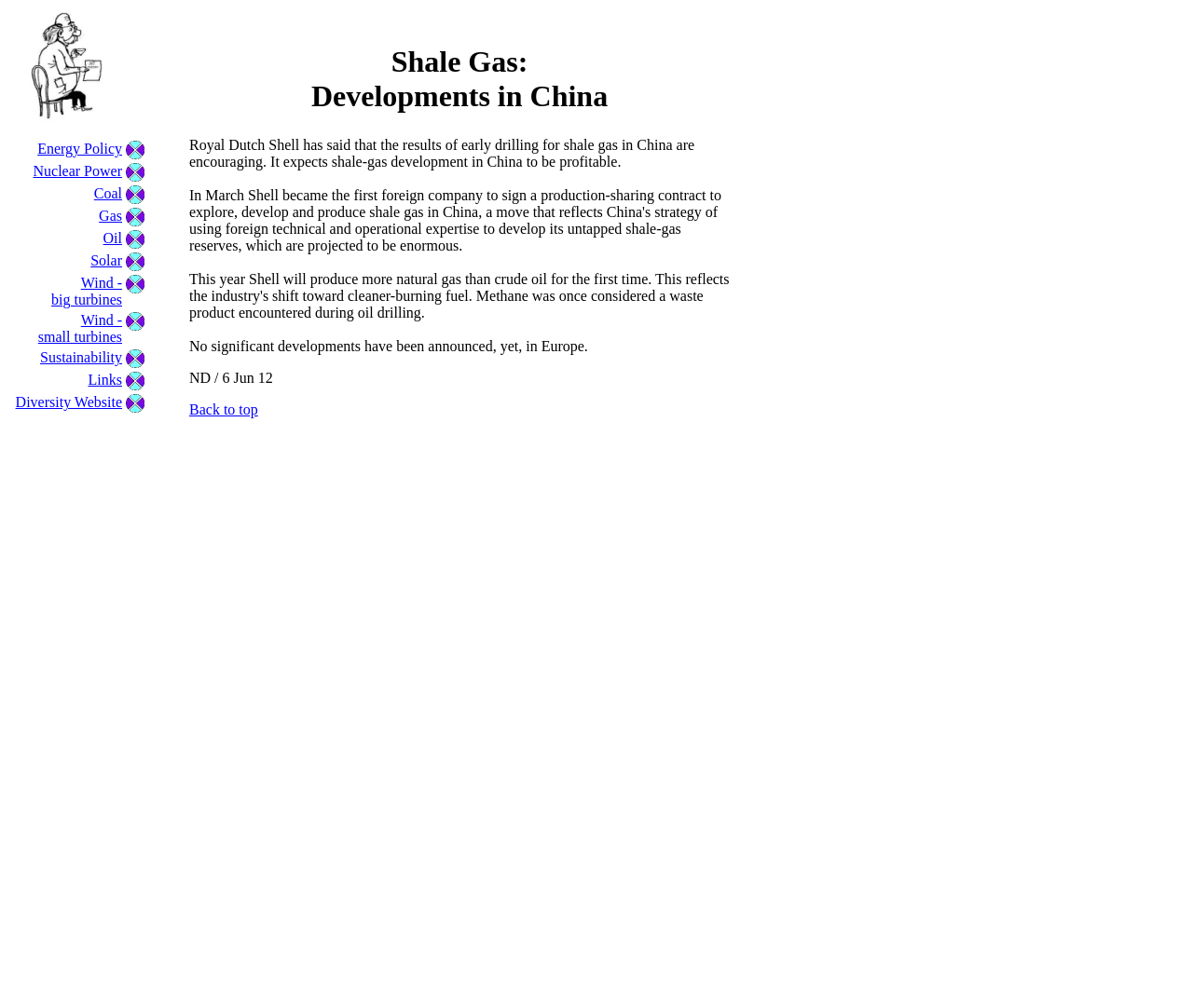Analyze the image and provide a detailed answer to the question: What is the topic of the second row?

The topic of the second row is 'Shale Gas: Developments in China' which is a heading located in the second gridcell of the second row.